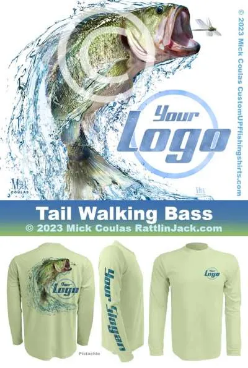Provide a thorough and detailed caption for the image.

The image features a vibrant design showcasing a dynamic depiction of a "Tail Walking Bass," captured mid-leap out of water, creating splashes that illustrate its powerful movement. The bass is realistically rendered with detailed scales and a fierce expression, emphasizing the excitement of fishing. Above the fish, a stamped logo reads "Your Logo," implying customizable options for personal branding, likely aimed at fishing enthusiasts or businesses. Below the fish image, the text "Tail Walking Bass" labels the design prominently. The backdrop features light blue and white tones, complementing the fresh, aquatic theme. Below the artwork, a visual representation of long-sleeved shirts in a light green color showcases the design’s application on apparel. The piece is attributed to artists Mick Coulas and RattlinJack.com, highlighting their expertise in creating unique custom UPF fishing shirts. This design merges art and function, making it an attractive choice for those passionate about fishing.